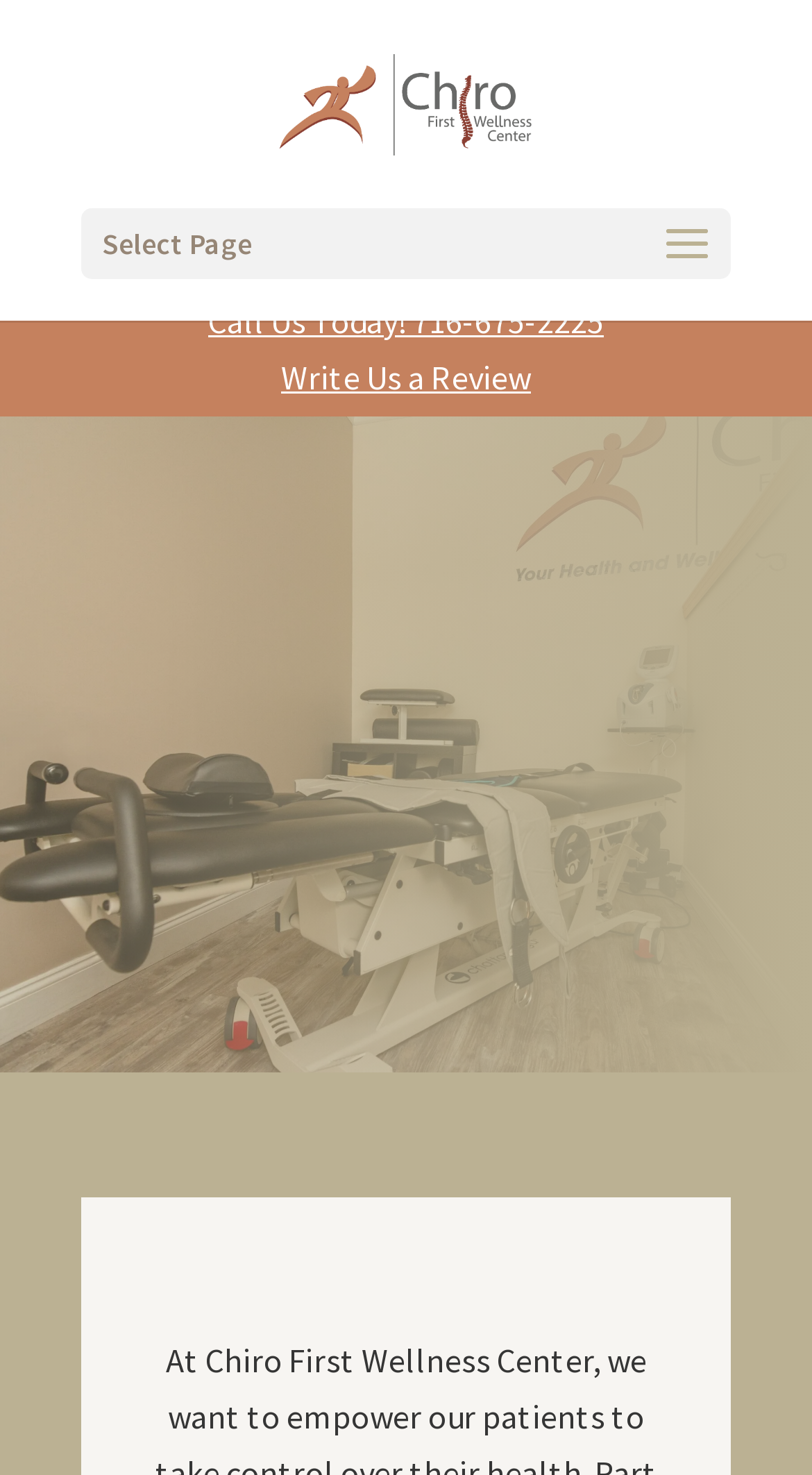Predict the bounding box of the UI element based on the description: "Write Us a Review". The coordinates should be four float numbers between 0 and 1, formatted as [left, top, right, bottom].

[0.346, 0.242, 0.654, 0.27]